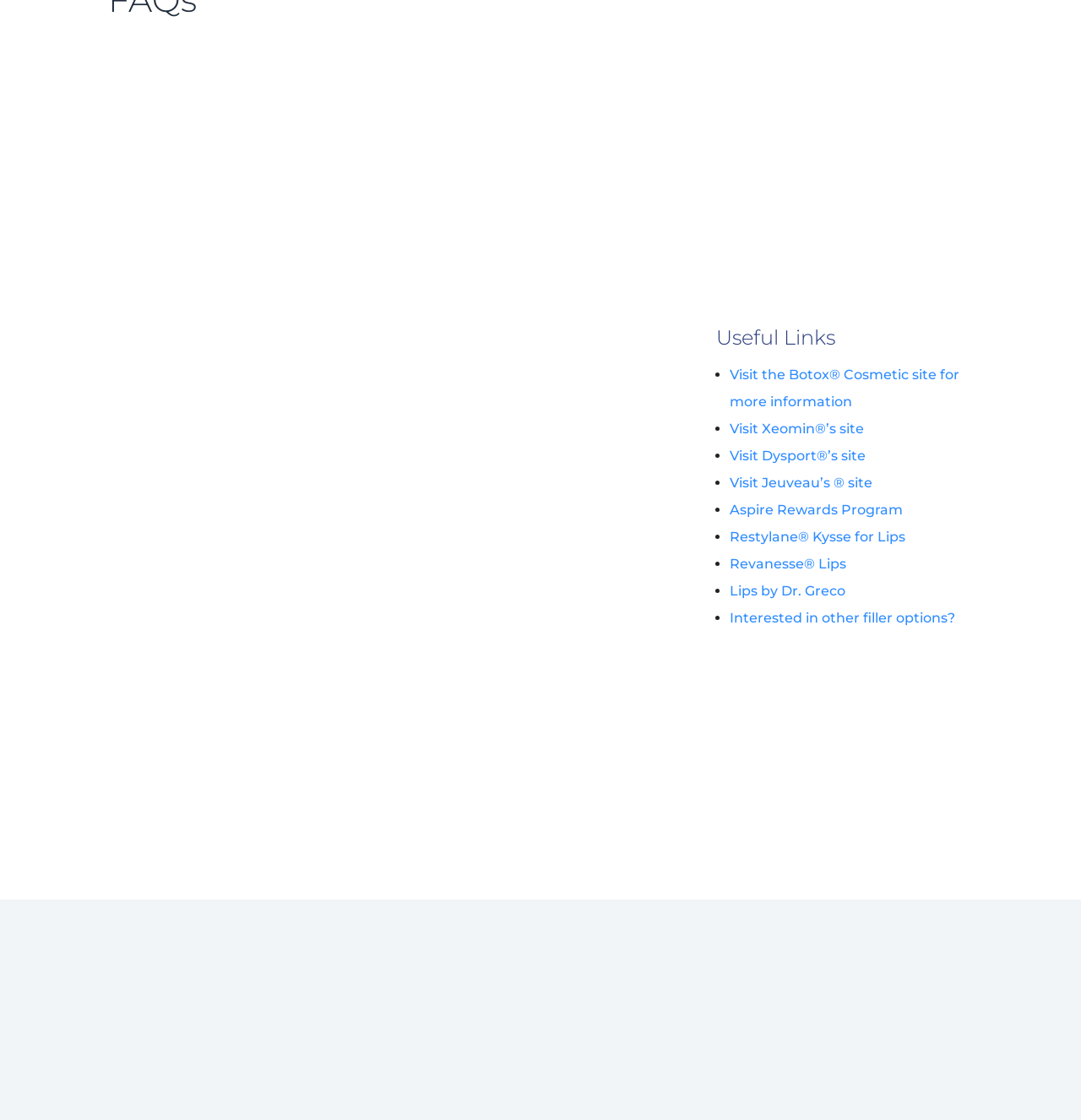Please indicate the bounding box coordinates for the clickable area to complete the following task: "Enter your email in the 'Your Email*' textbox". The coordinates should be specified as four float numbers between 0 and 1, i.e., [left, top, right, bottom].

[0.543, 0.956, 0.703, 0.994]